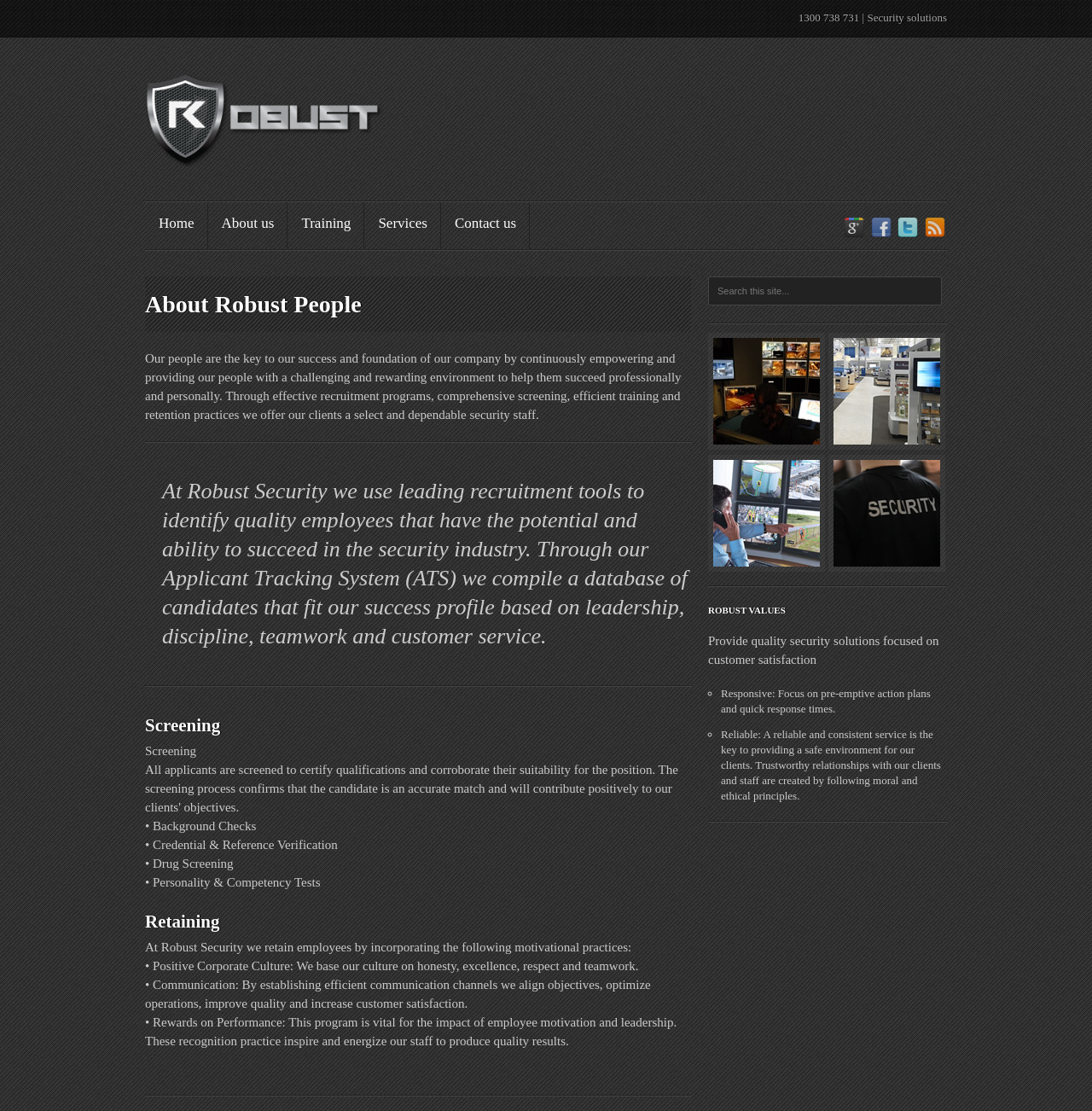Please find and report the bounding box coordinates of the element to click in order to perform the following action: "Click the Contact us link". The coordinates should be expressed as four float numbers between 0 and 1, in the format [left, top, right, bottom].

[0.405, 0.182, 0.485, 0.224]